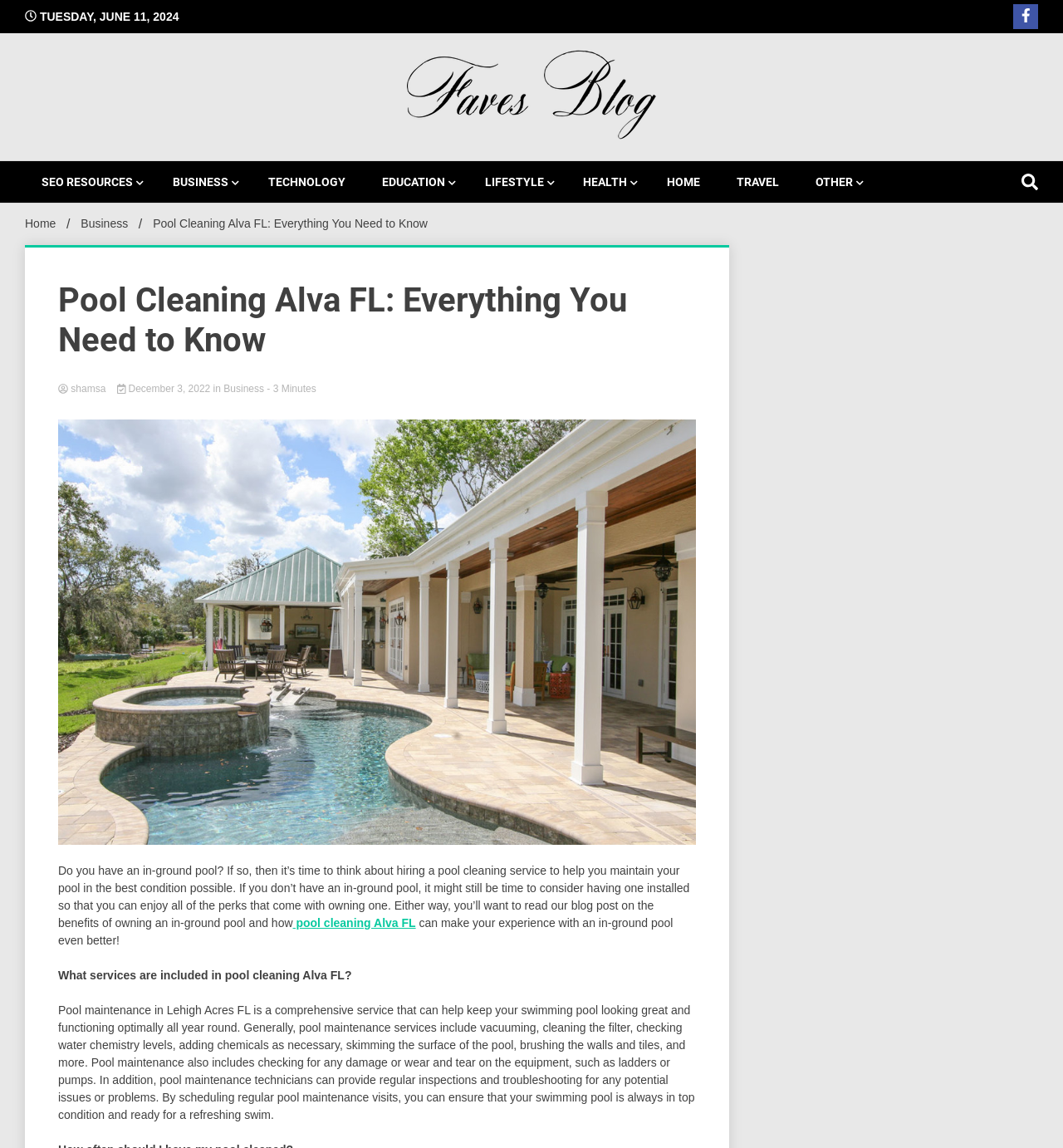Examine the image and give a thorough answer to the following question:
What is the estimated reading time of the article?

I looked at the article header section and found a generic element with the text 'Estimated Reading Time of Article' followed by a static text element with the value '3 Minutes'.